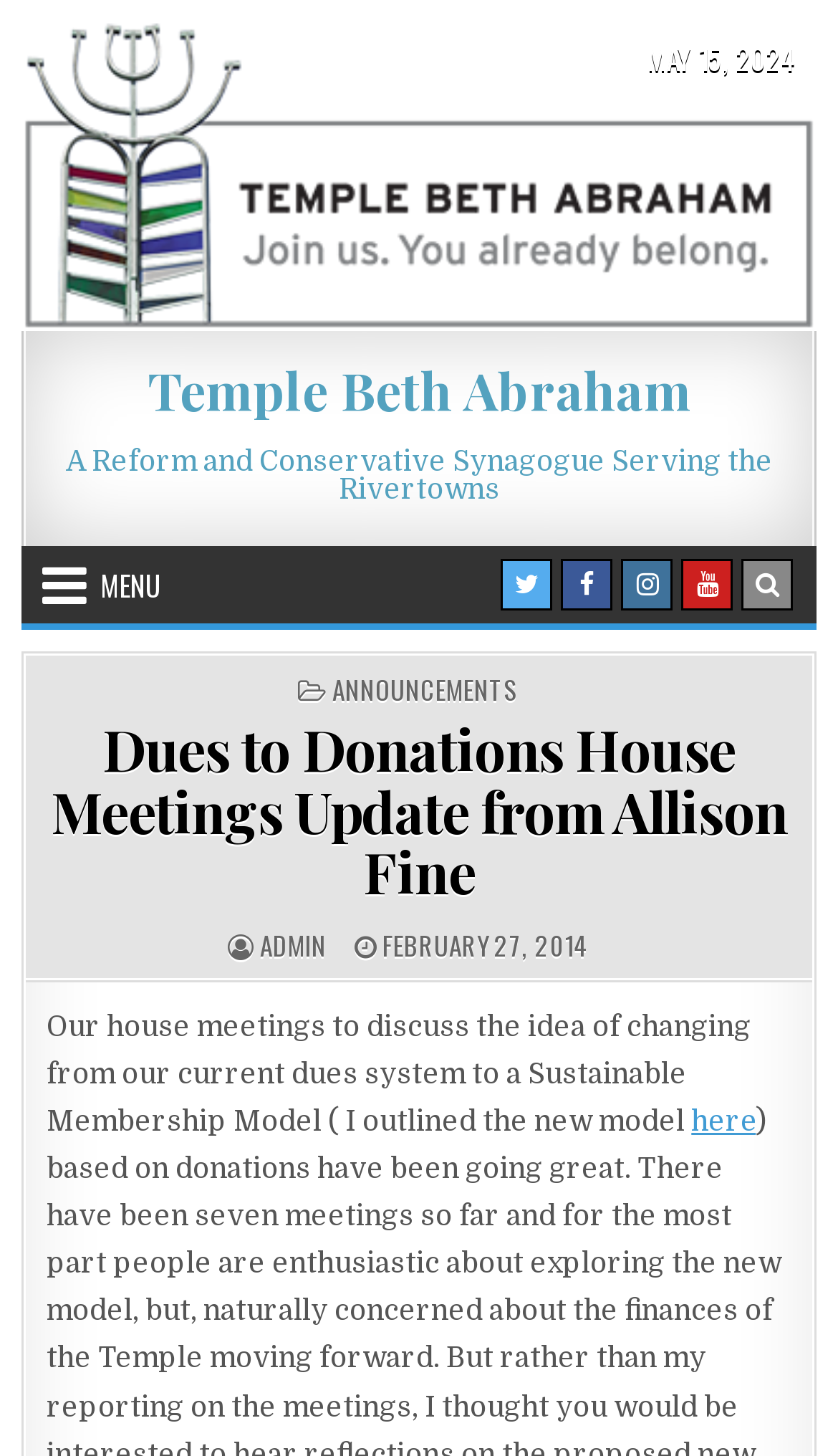Respond to the question below with a single word or phrase:
What is the name of the synagogue?

Temple Beth Abraham